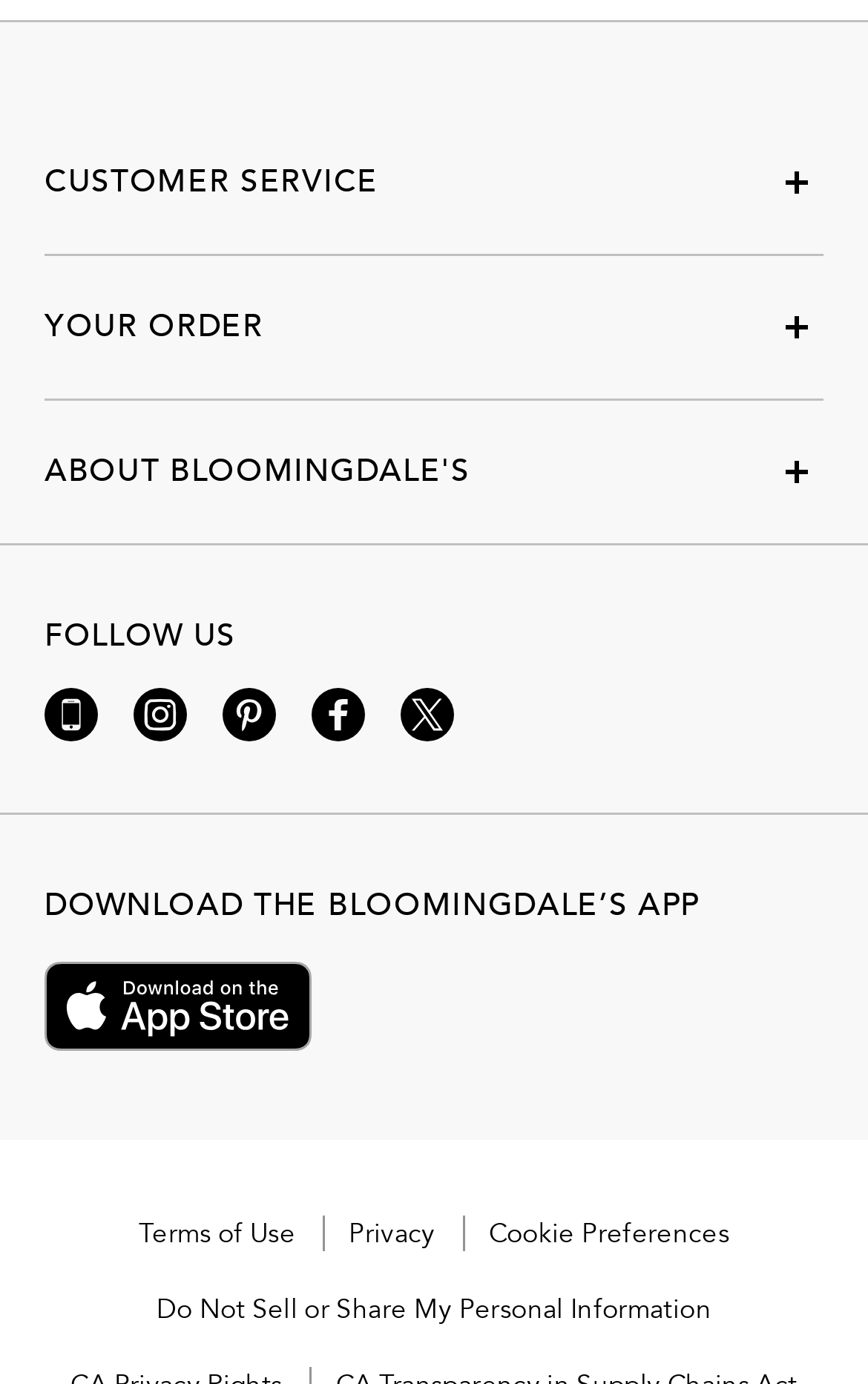What is the purpose of the plus icon?
Using the information from the image, give a concise answer in one word or a short phrase.

Expand or collapse